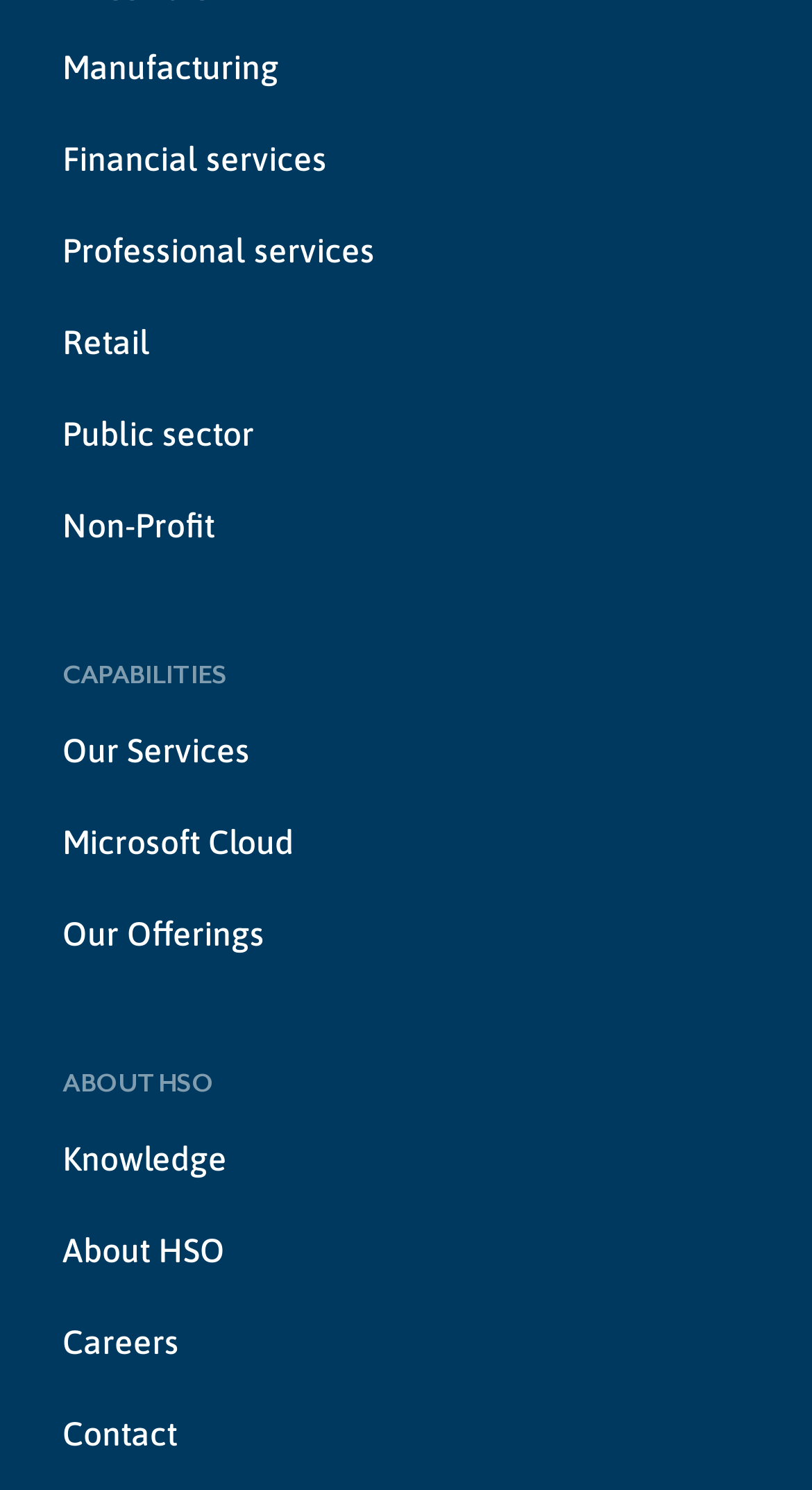Identify the bounding box coordinates of the section to be clicked to complete the task described by the following instruction: "Check careers opportunities". The coordinates should be four float numbers between 0 and 1, formatted as [left, top, right, bottom].

[0.077, 0.887, 0.221, 0.912]